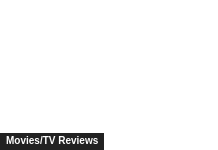Elaborate on the image with a comprehensive description.

The image features a black rectangular box with the text "Movies/TV Reviews" prominently displayed in a bold, white font. This text suggests a section dedicated to critiques and discussions surrounding various films and television shows. It serves as a navigation indicator on a webpage, guiding visitors to explore reviews, insights, and recommendations in the realm of movies and TV series, enriching their entertainment choices. The overall design emphasizes clarity and easy access to the content, appealing to film enthusiasts seeking informed opinions.